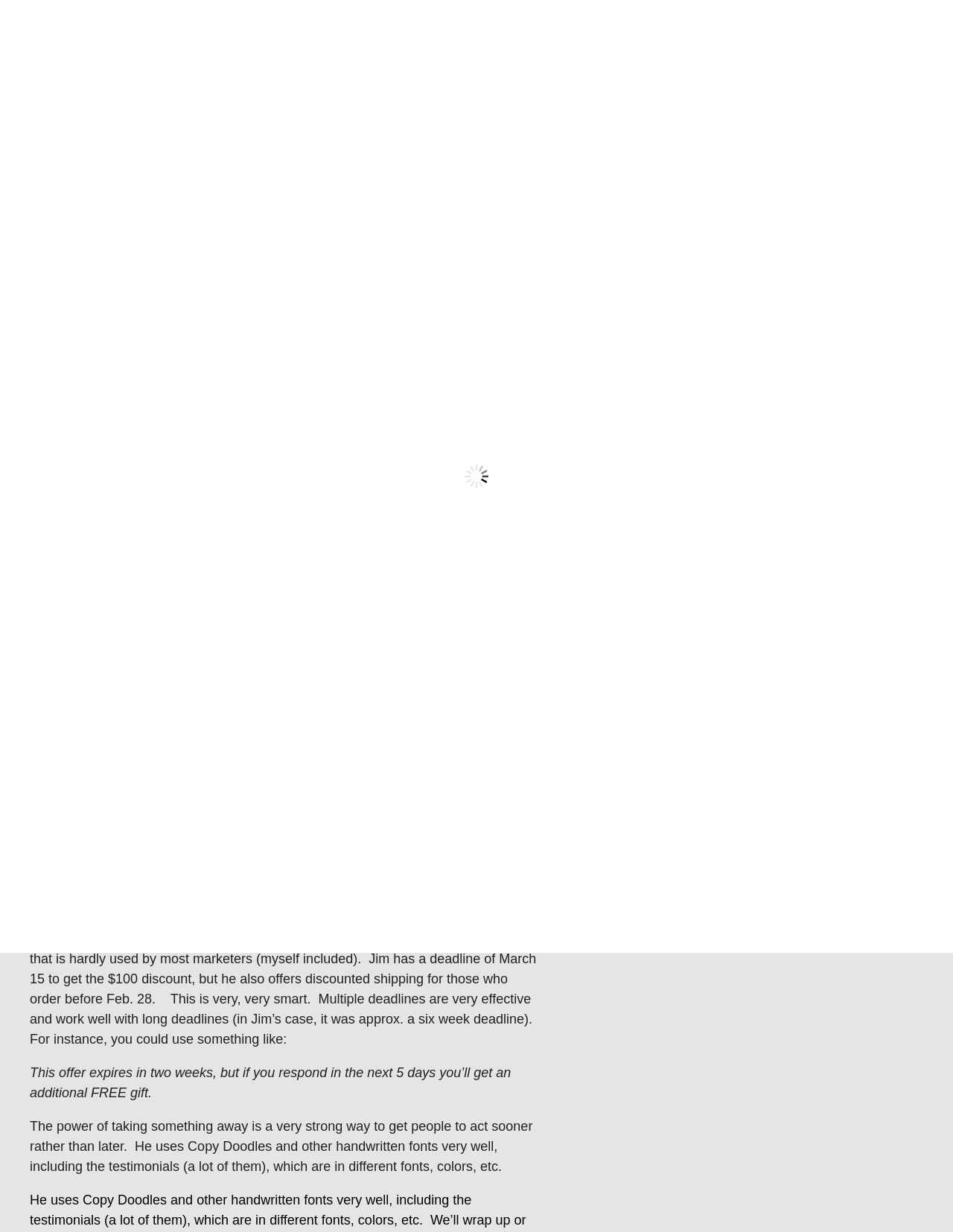Please identify the bounding box coordinates of the element on the webpage that should be clicked to follow this instruction: "View the '3D Mail Direct Marketing System' product". The bounding box coordinates should be given as four float numbers between 0 and 1, formatted as [left, top, right, bottom].

[0.58, 0.256, 0.714, 0.325]